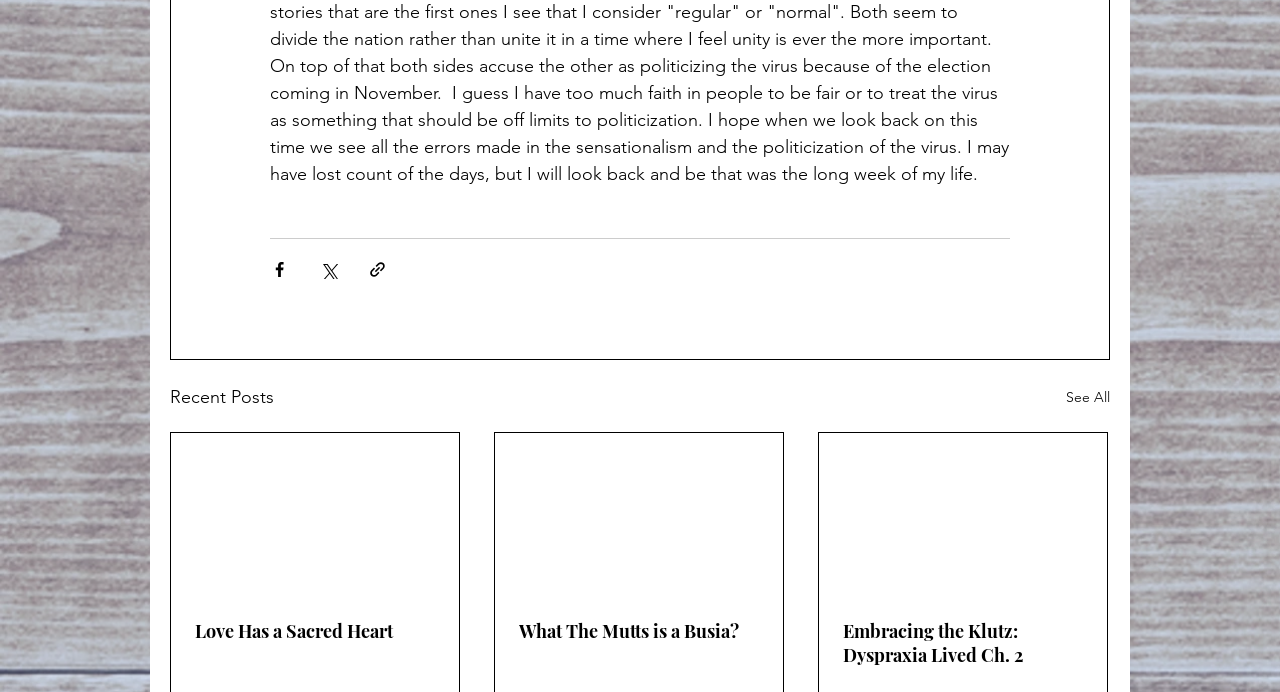Use a single word or phrase to answer the question:
What is the title of the section below the sharing buttons?

Recent Posts